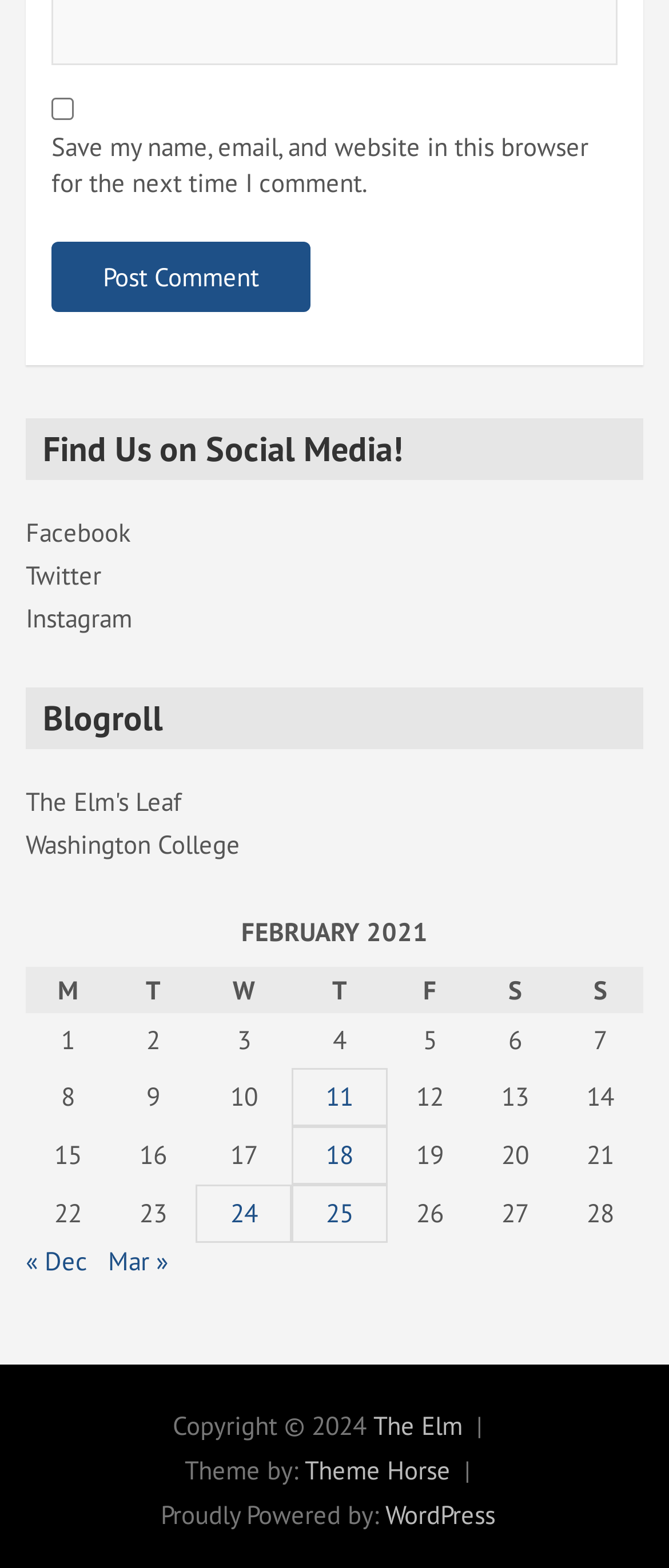Please give the bounding box coordinates of the area that should be clicked to fulfill the following instruction: "Find us on Facebook". The coordinates should be in the format of four float numbers from 0 to 1, i.e., [left, top, right, bottom].

[0.038, 0.329, 0.195, 0.35]